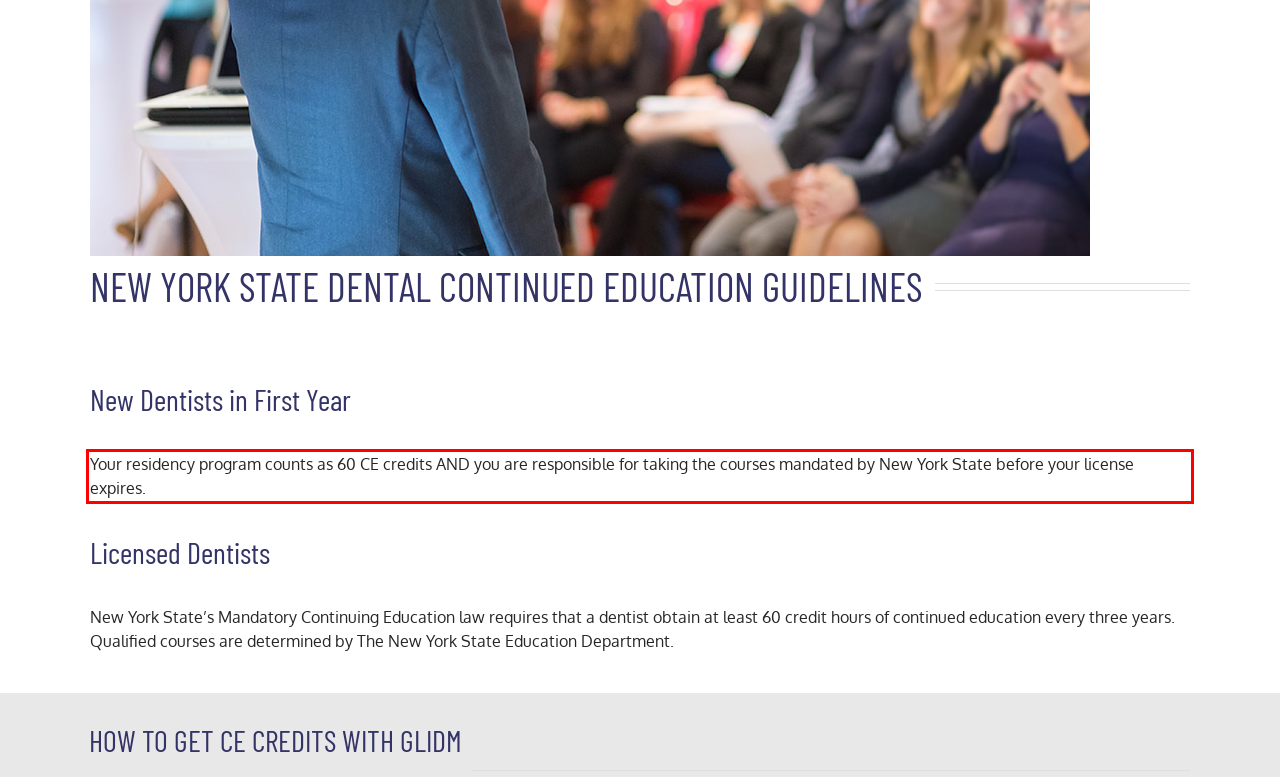Locate the red bounding box in the provided webpage screenshot and use OCR to determine the text content inside it.

Your residency program counts as 60 CE credits AND you are responsible for taking the courses mandated by New York State before your license expires.